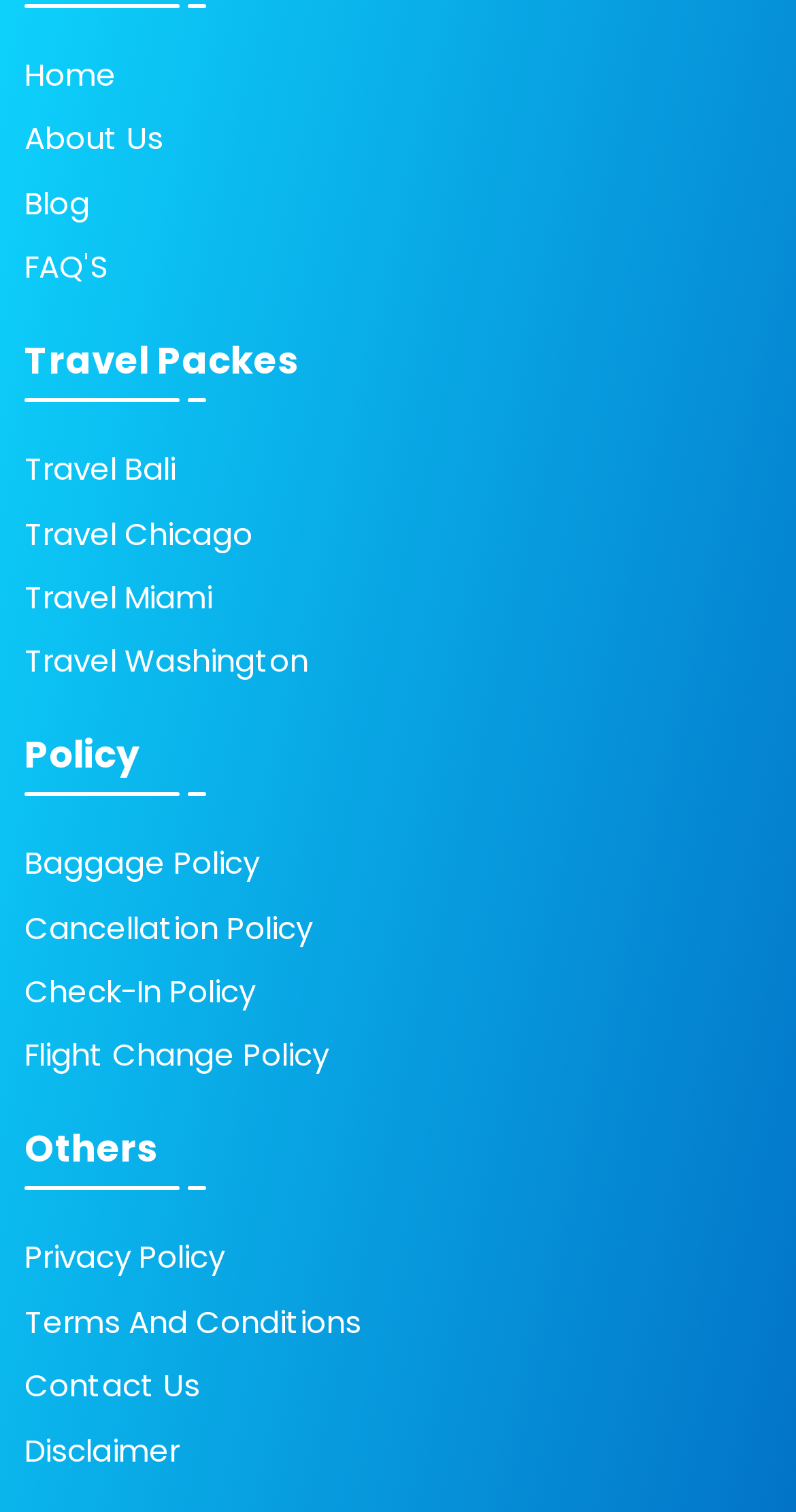Bounding box coordinates are specified in the format (top-left x, top-left y, bottom-right x, bottom-right y). All values are floating point numbers bounded between 0 and 1. Please provide the bounding box coordinate of the region this sentence describes: Blog

[0.031, 0.12, 0.113, 0.148]